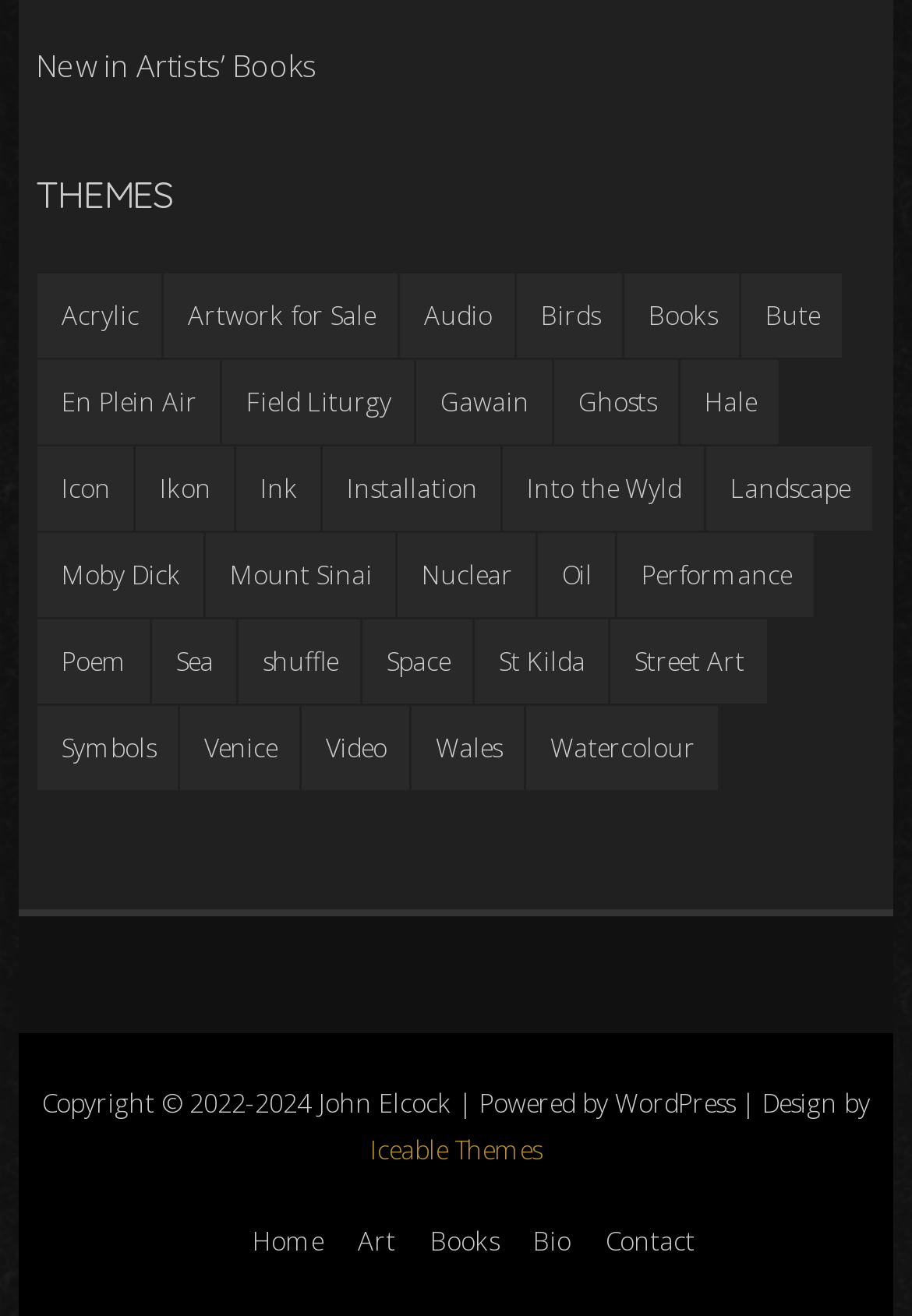What is the last link in the 'THEMES' section?
Please look at the screenshot and answer using one word or phrase.

Watercolour